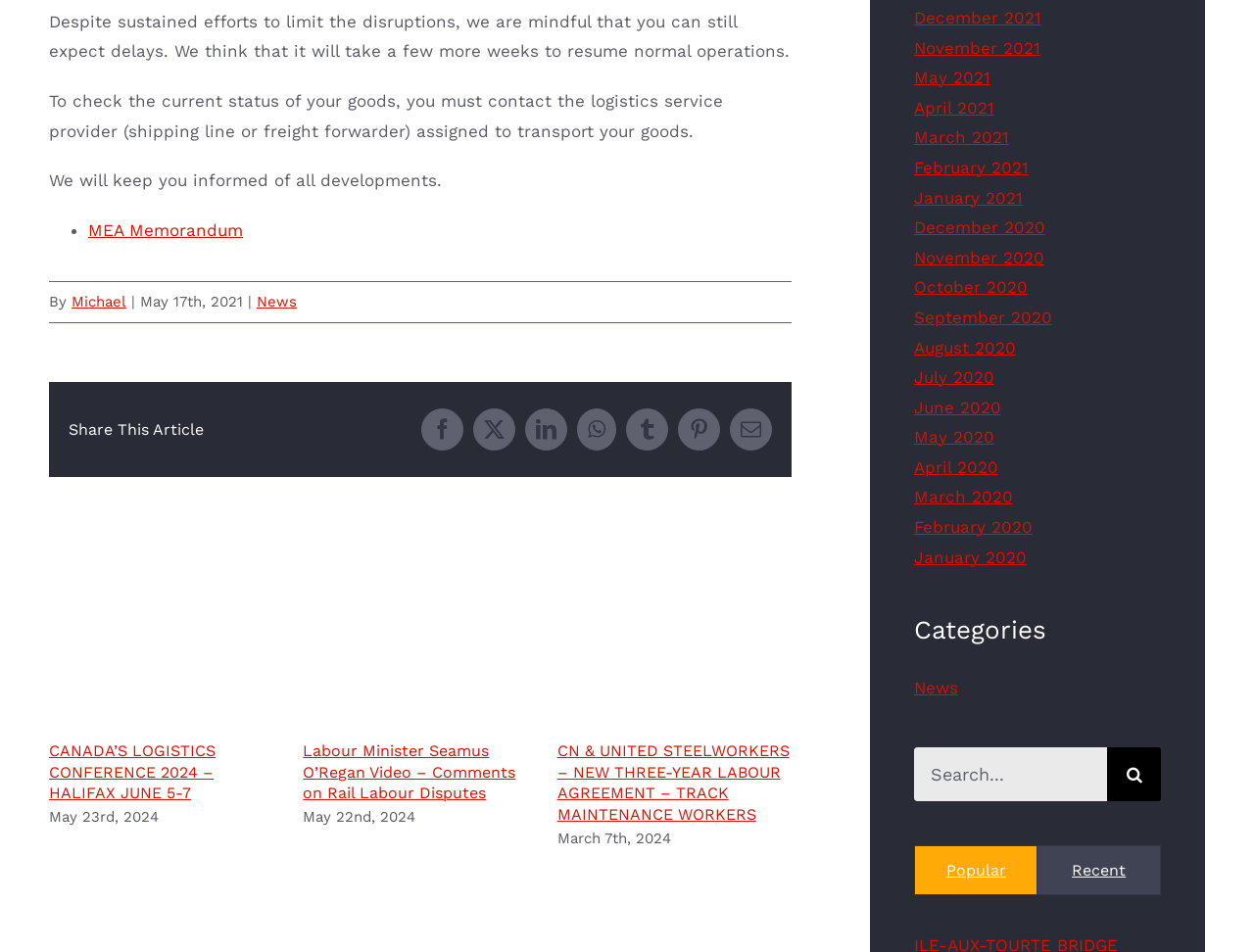What is the current status of goods?
Please ensure your answer to the question is detailed and covers all necessary aspects.

The webpage informs users that to check the current status of their goods, they must contact the logistics service provider (shipping line or freight forwarder) assigned to transport their goods.